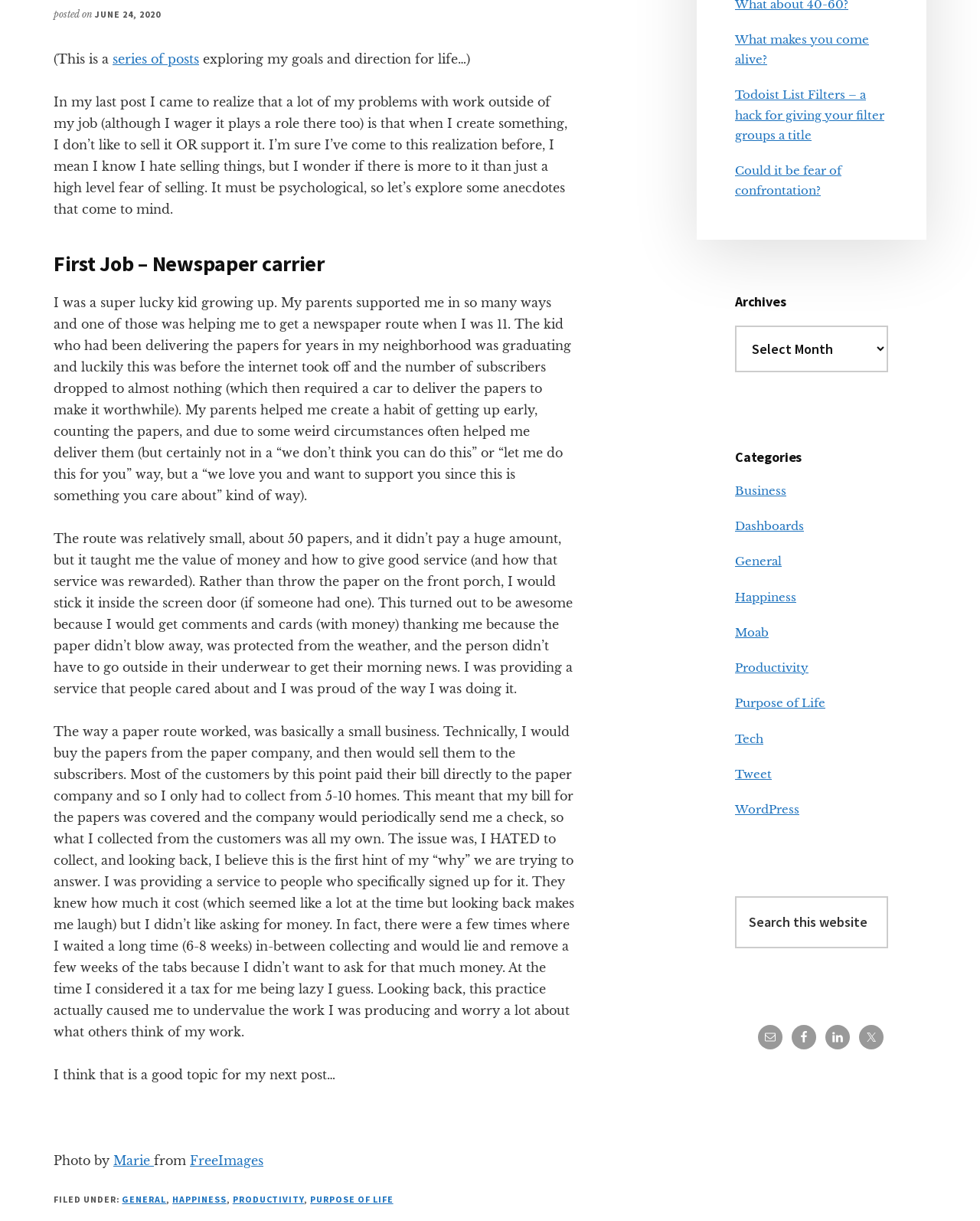Please determine the bounding box coordinates for the element with the description: "Business".

[0.75, 0.396, 0.802, 0.408]